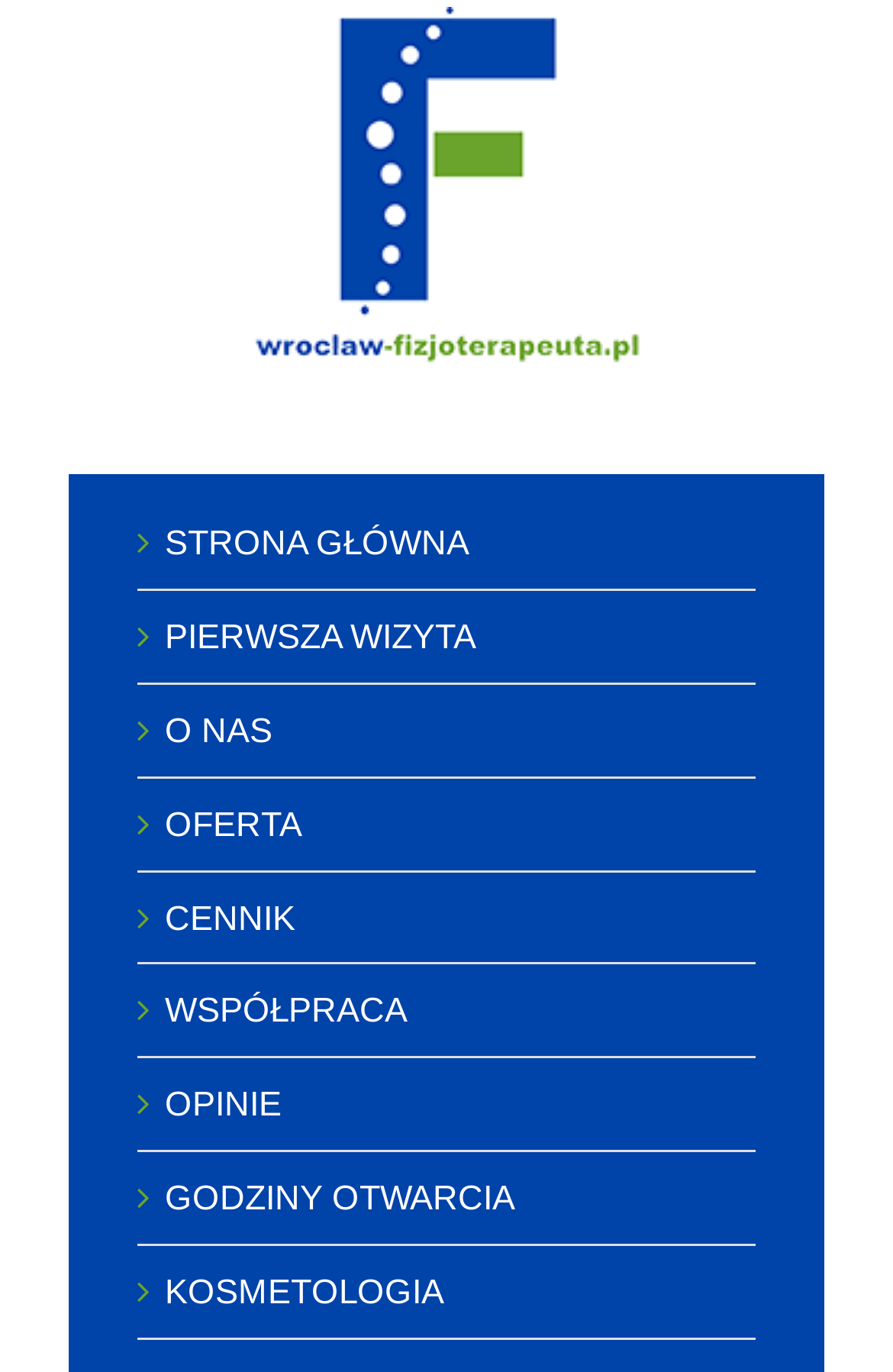Identify the bounding box coordinates of the clickable region necessary to fulfill the following instruction: "check offer". The bounding box coordinates should be four float numbers between 0 and 1, i.e., [left, top, right, bottom].

[0.185, 0.585, 0.338, 0.614]